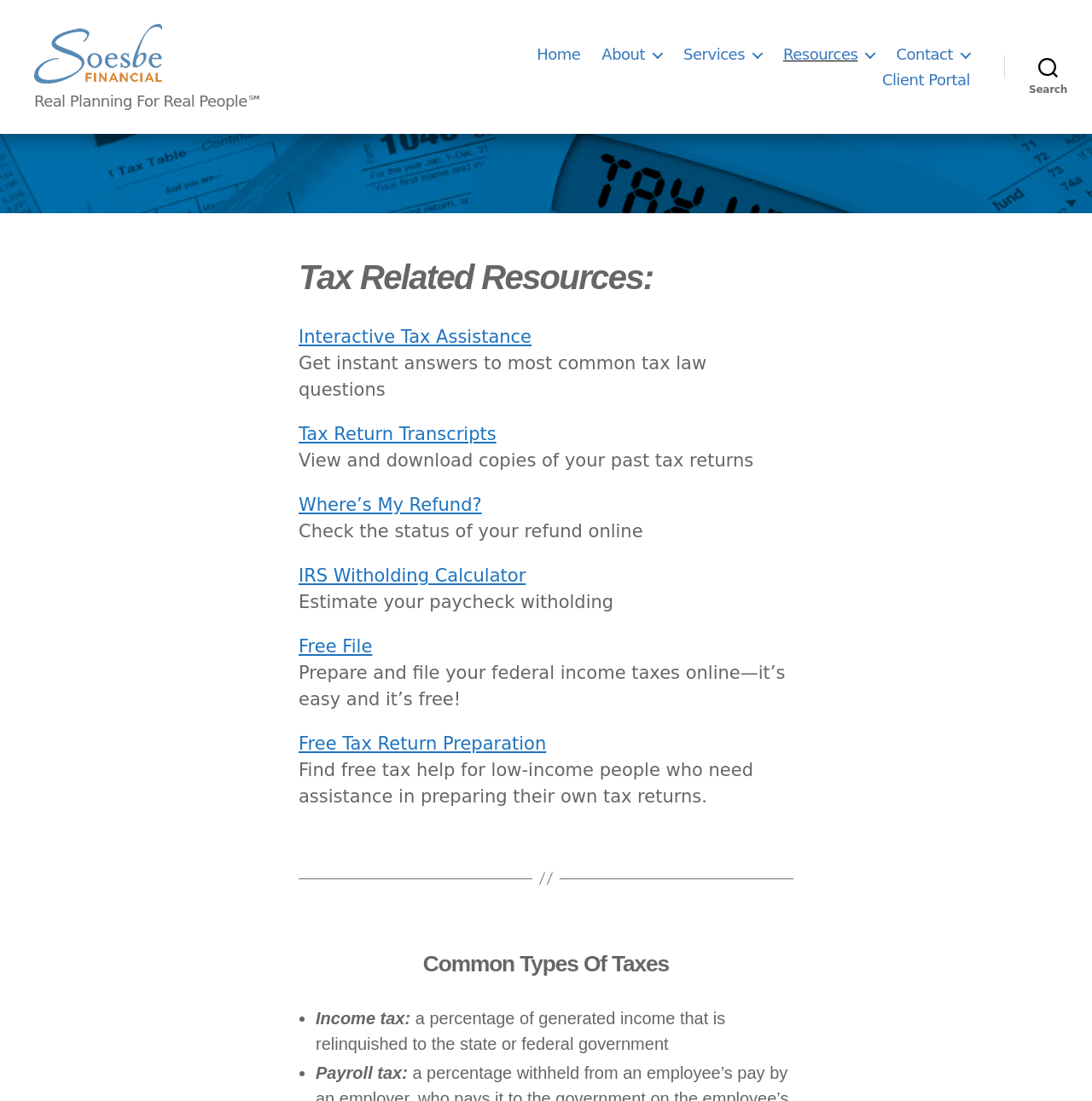Find the bounding box coordinates of the area that needs to be clicked in order to achieve the following instruction: "Click on the 'Post Comment' button". The coordinates should be specified as four float numbers between 0 and 1, i.e., [left, top, right, bottom].

None